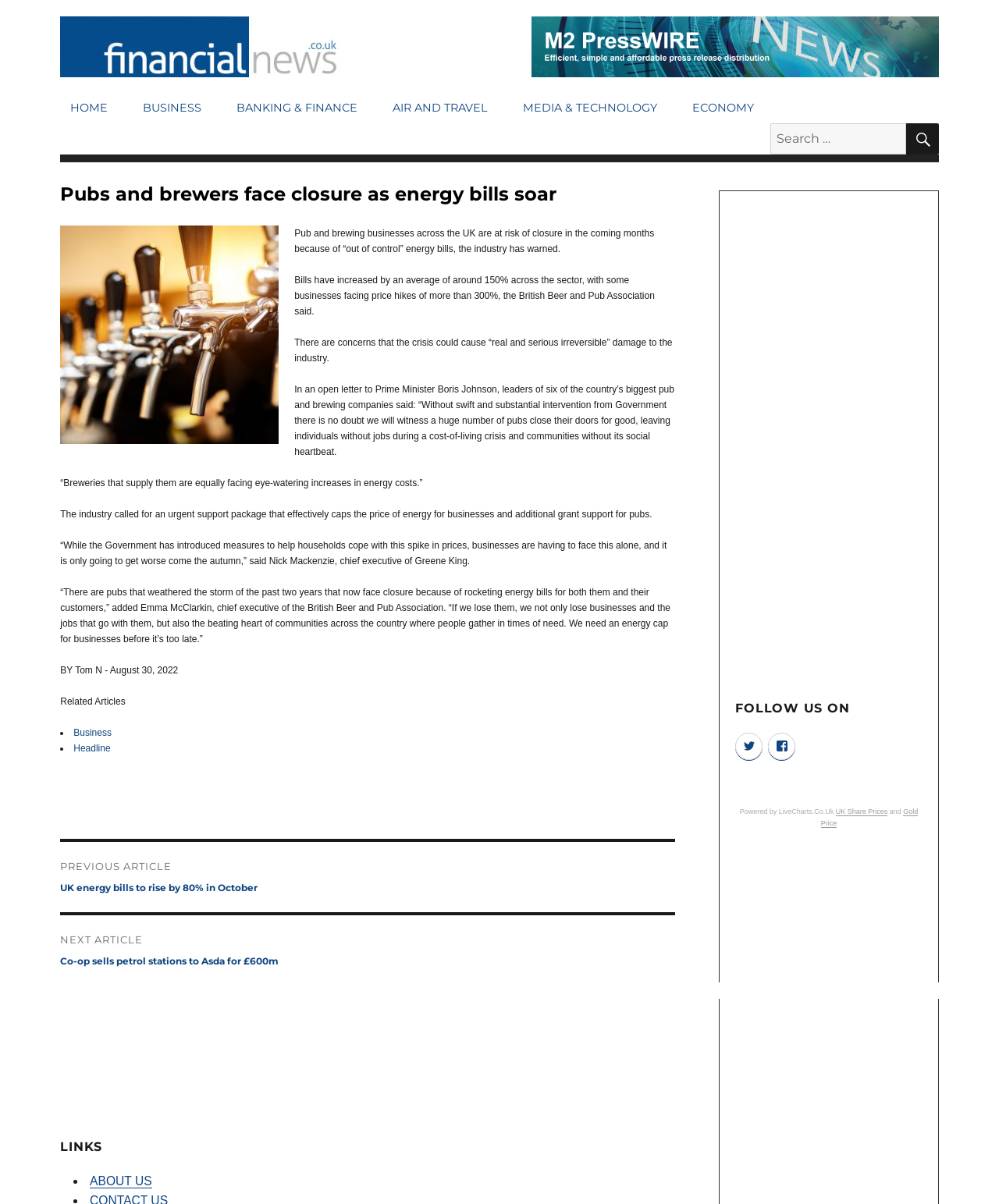Predict the bounding box coordinates of the UI element that matches this description: "About Us". The coordinates should be in the format [left, top, right, bottom] with each value between 0 and 1.

[0.09, 0.975, 0.152, 0.986]